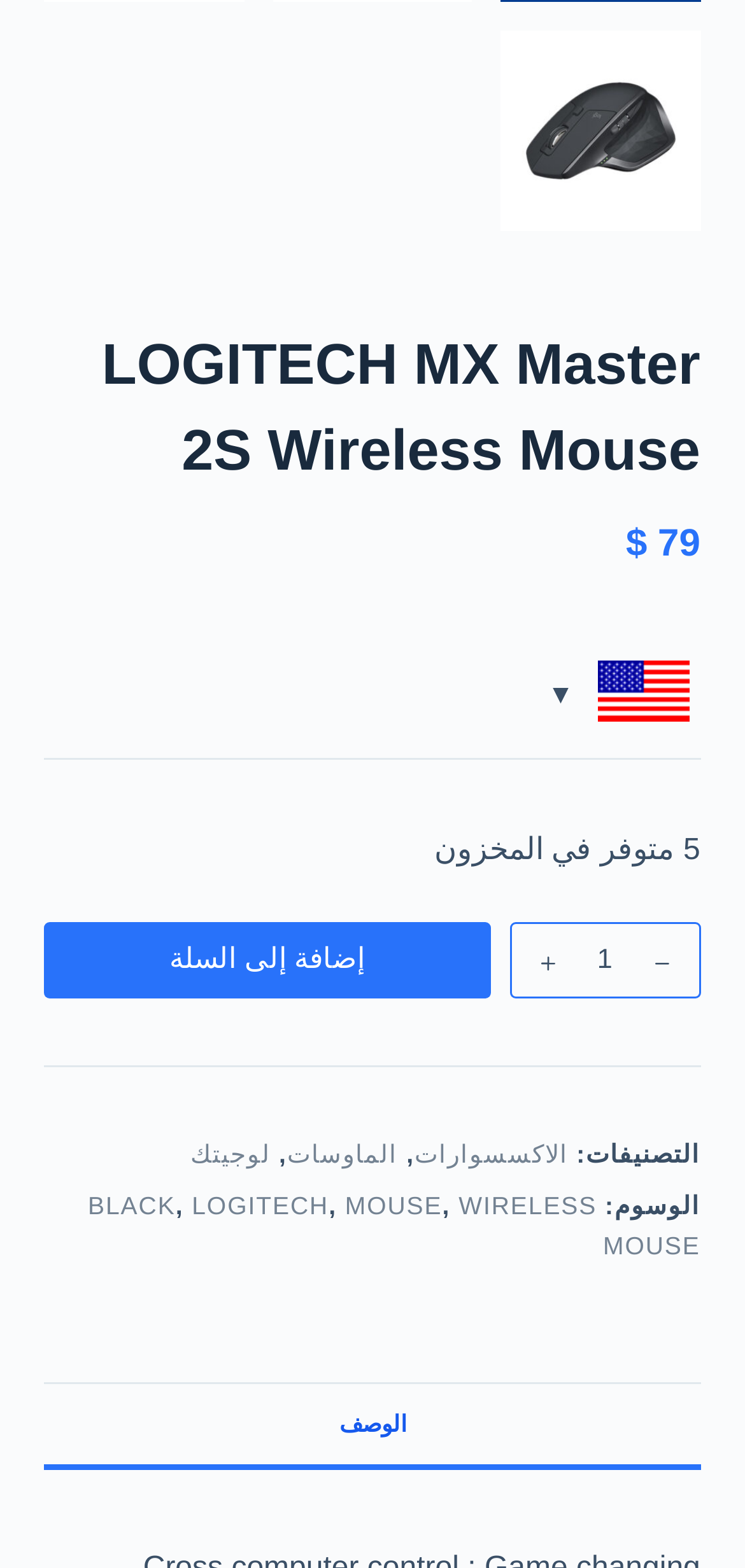What categories is the LOGITECH MX Master 2S Wireless Mouse classified under?
Please ensure your answer to the question is detailed and covers all necessary aspects.

The categories that the LOGITECH MX Master 2S Wireless Mouse is classified under can be found in the links 'الاكسسوارات', 'الماوسات', and 'لوجيتك' under the StaticText element with the text 'التصنيفات:'.